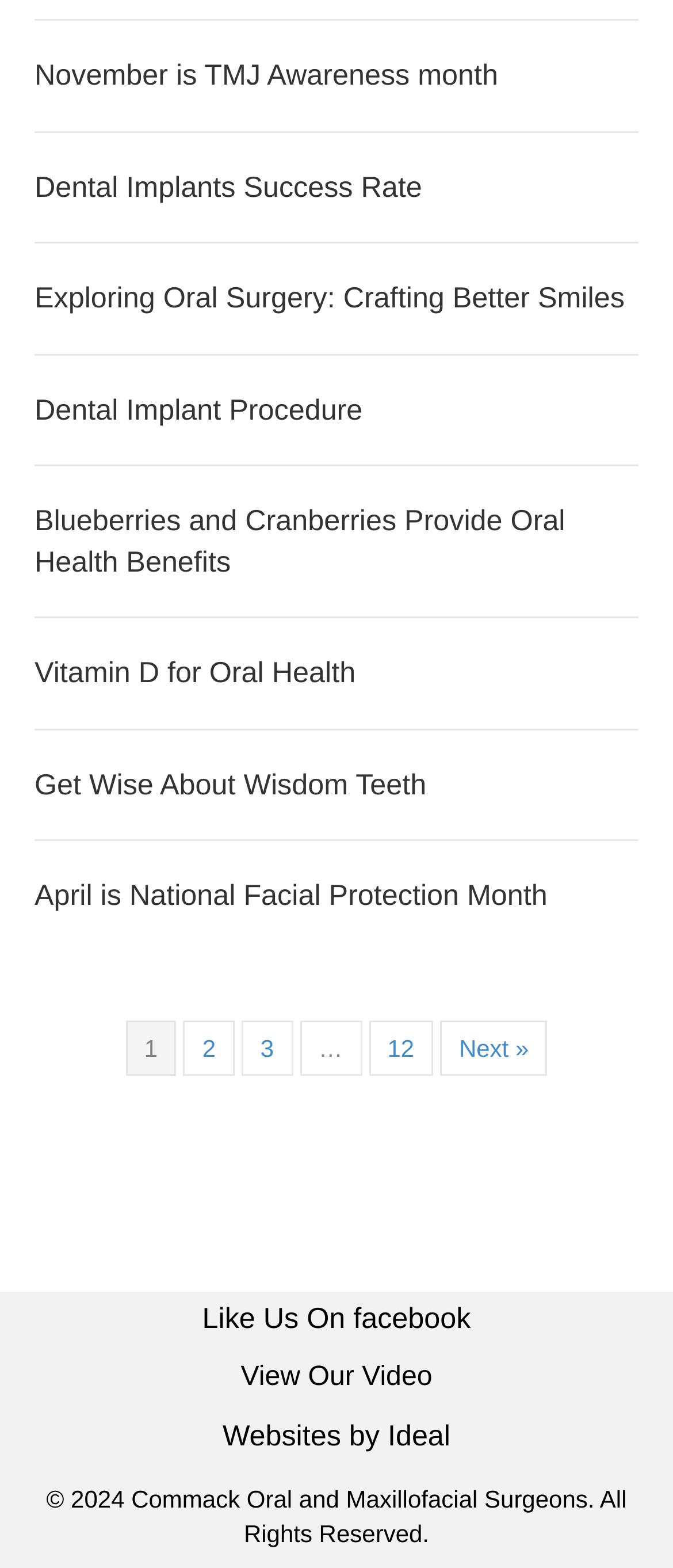Find the bounding box coordinates of the clickable area required to complete the following action: "Read about TMJ Awareness month".

[0.051, 0.038, 0.74, 0.059]